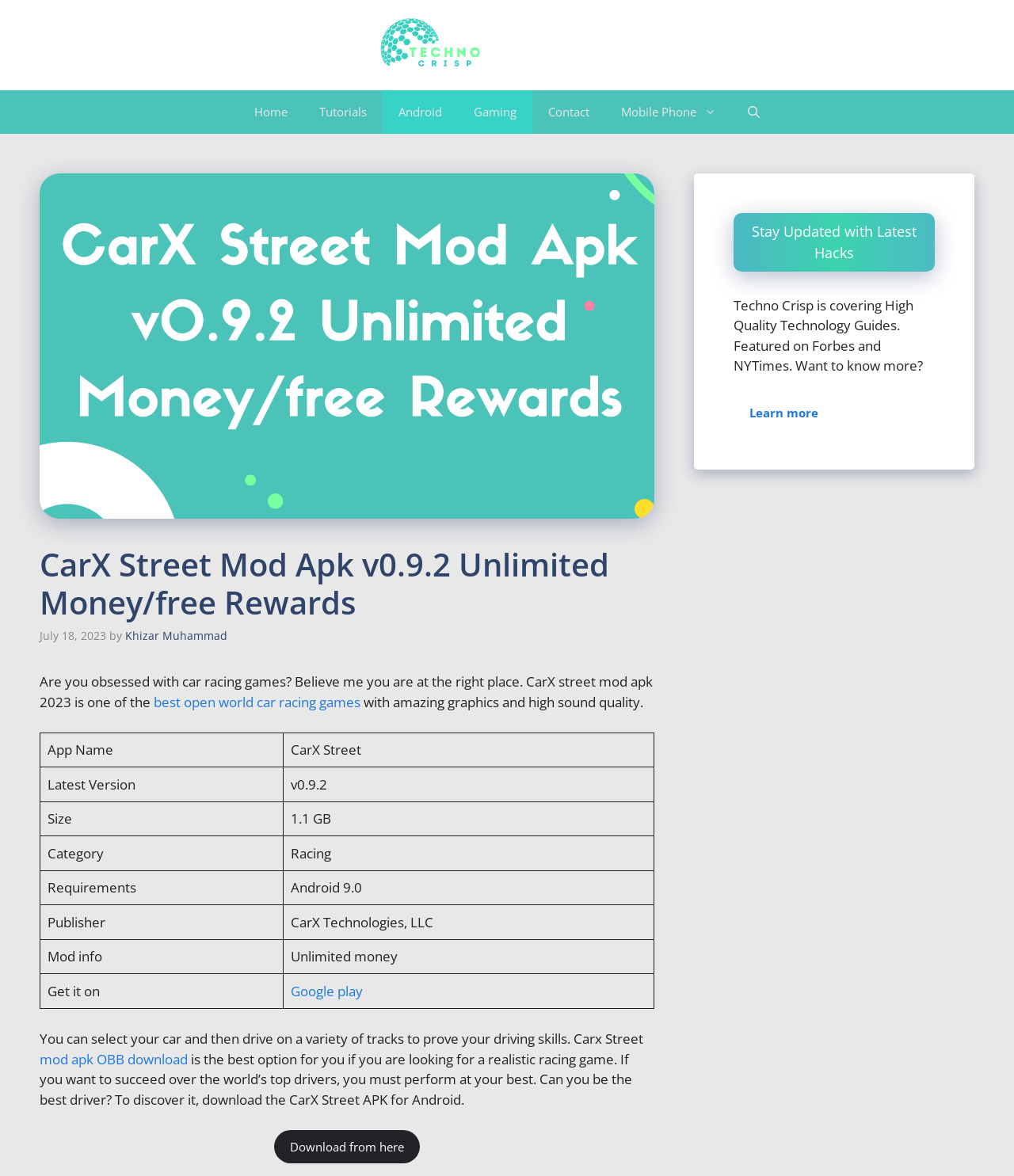Find and indicate the bounding box coordinates of the region you should select to follow the given instruction: "Download the CarX Street APK from the 'Download from here' link".

[0.27, 0.961, 0.414, 0.989]